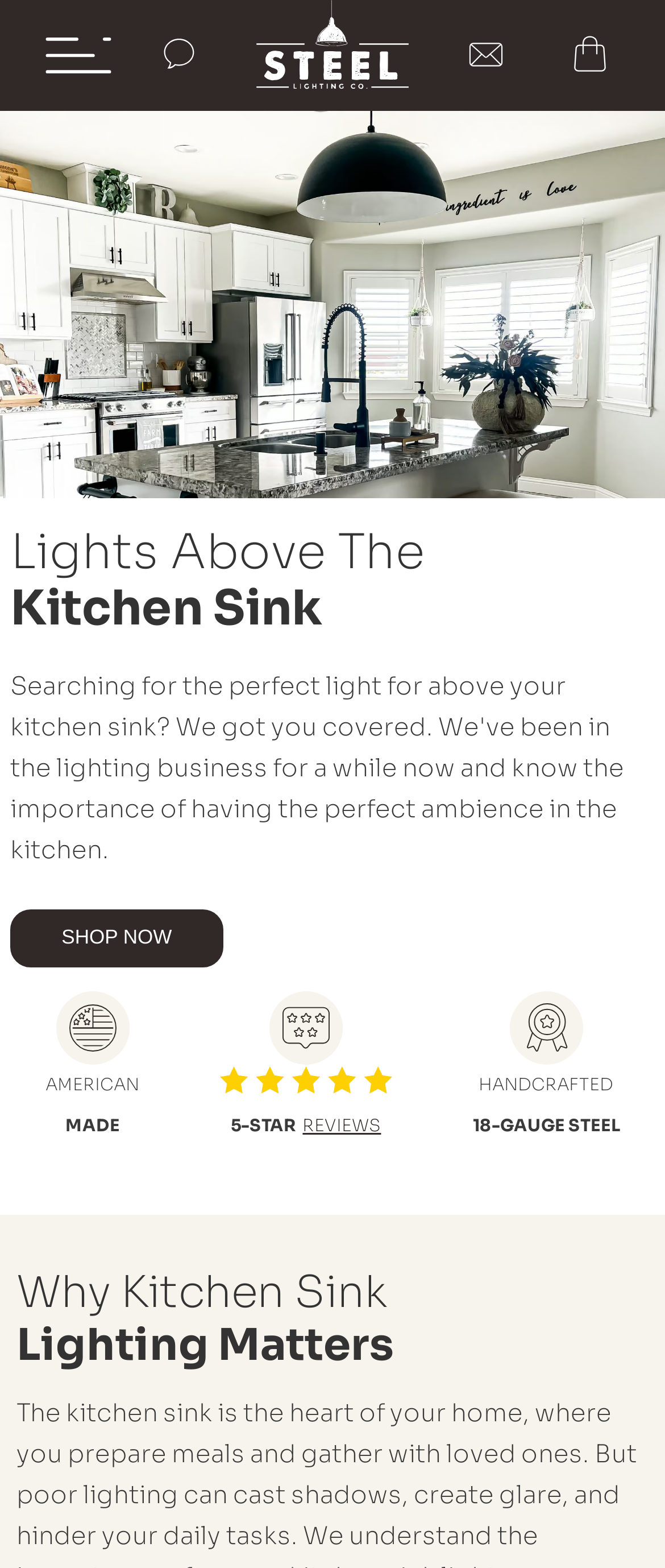Find the bounding box coordinates corresponding to the UI element with the description: "alt="Shopping Bag Cart Icon"". The coordinates should be formatted as [left, top, right, bottom], with values as floats between 0 and 1.

[0.854, 0.023, 0.921, 0.048]